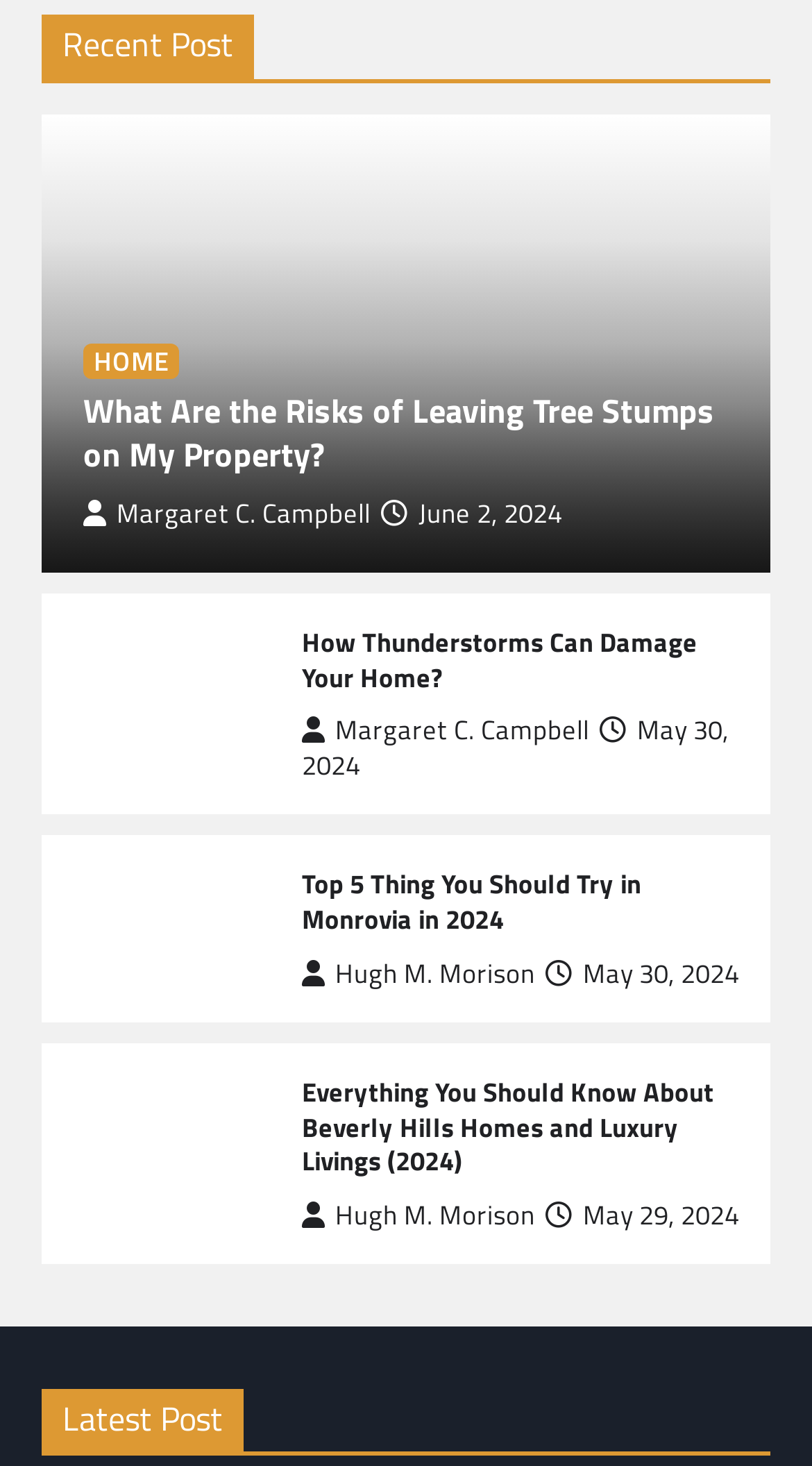Find the bounding box coordinates for the area that must be clicked to perform this action: "Visit the homepage".

[0.103, 0.234, 0.221, 0.259]